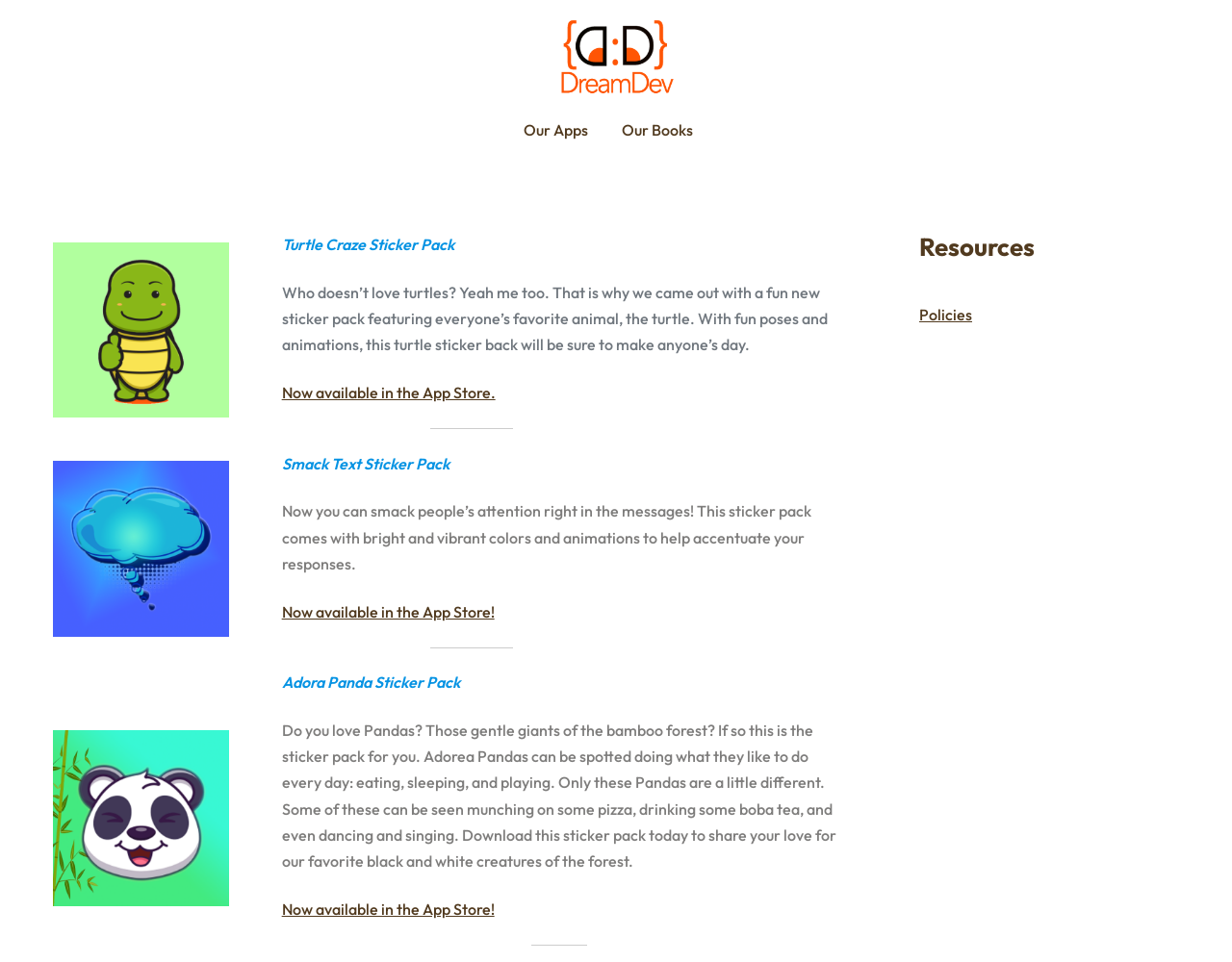What is the purpose of the separator elements?
Look at the image and respond to the question as thoroughly as possible.

The separator elements are used to separate the different sticker packs featured on the page, creating a visual distinction between them and making it easier to read and understand the content.